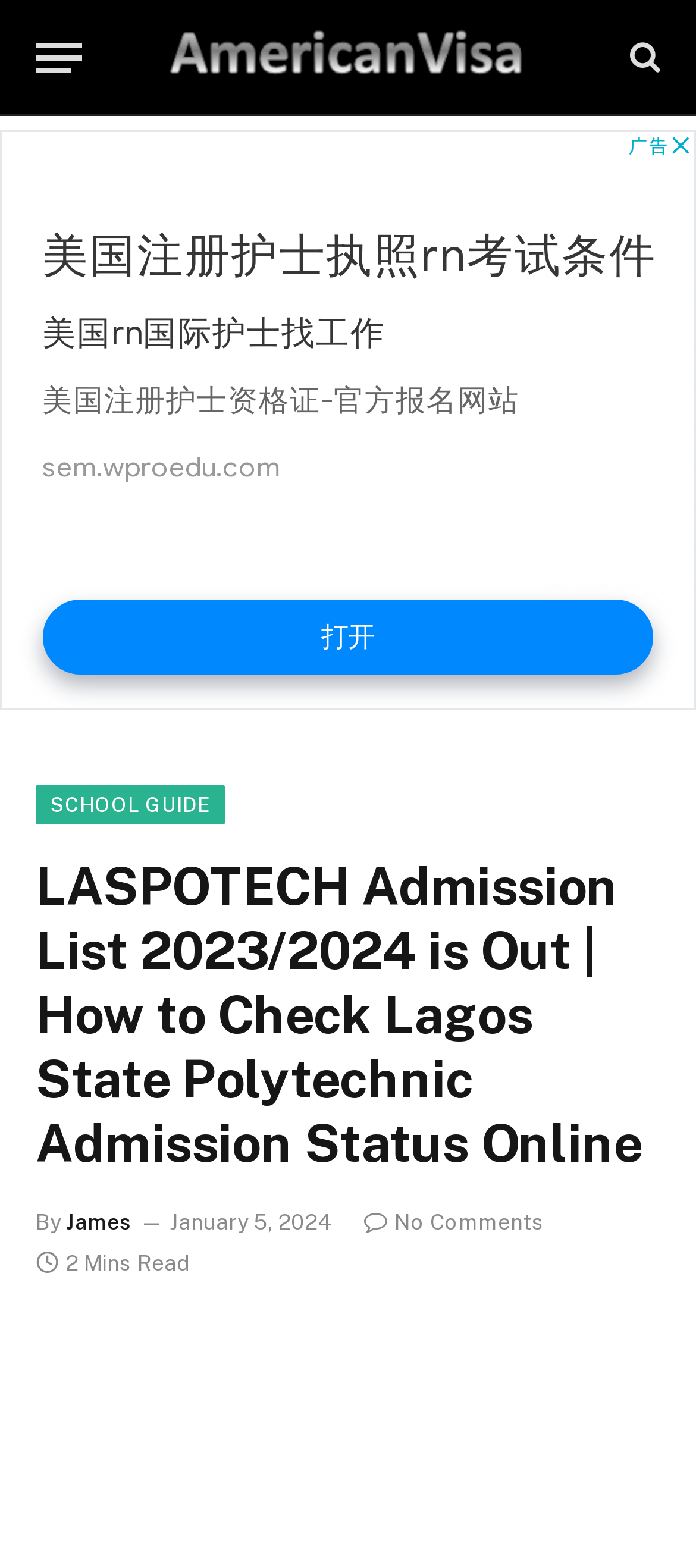What is the main heading of this webpage? Please extract and provide it.

LASPOTECH Admission List 2023/2024 is Out | How to Check Lagos State Polytechnic Admission Status Online